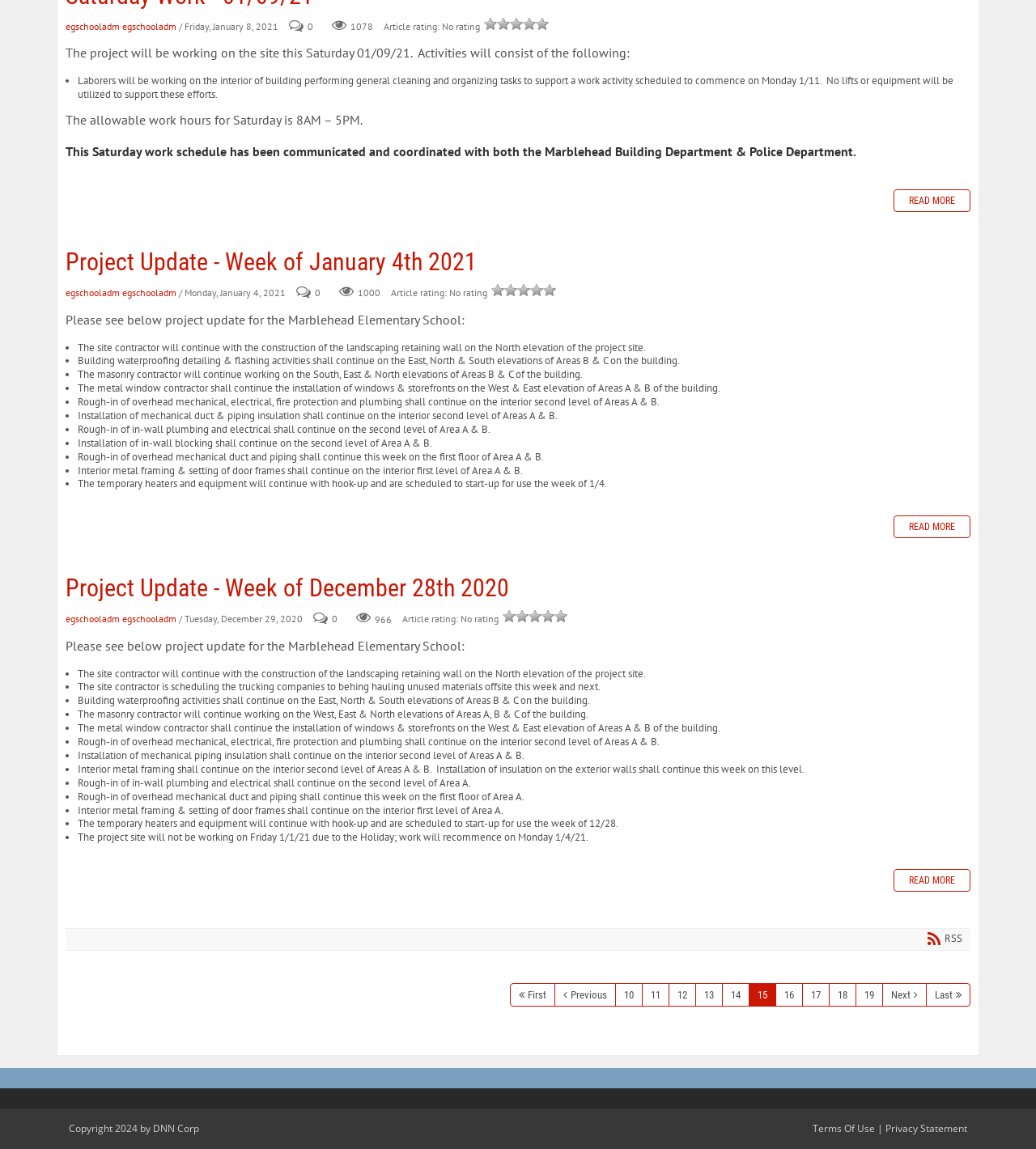What is the allowable work hour on Saturday?
Please provide a single word or phrase as the answer based on the screenshot.

8AM - 5PM